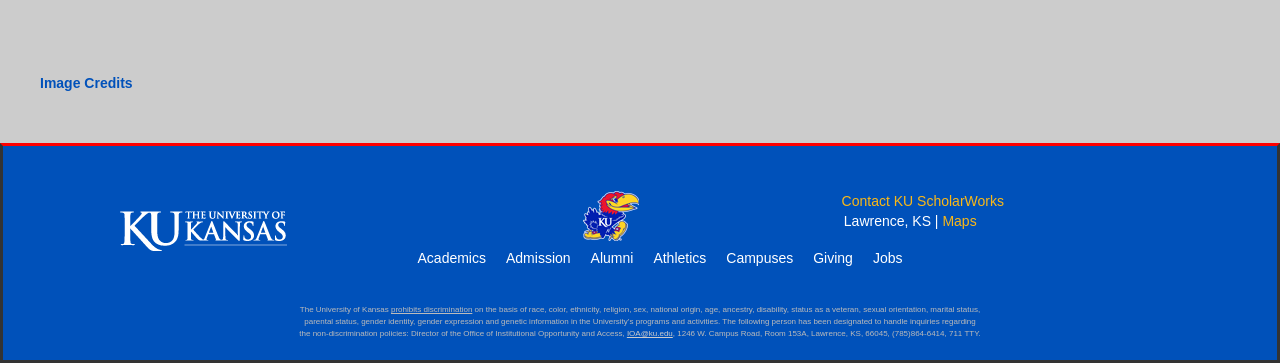Please locate the bounding box coordinates of the element that should be clicked to complete the given instruction: "View CART".

None